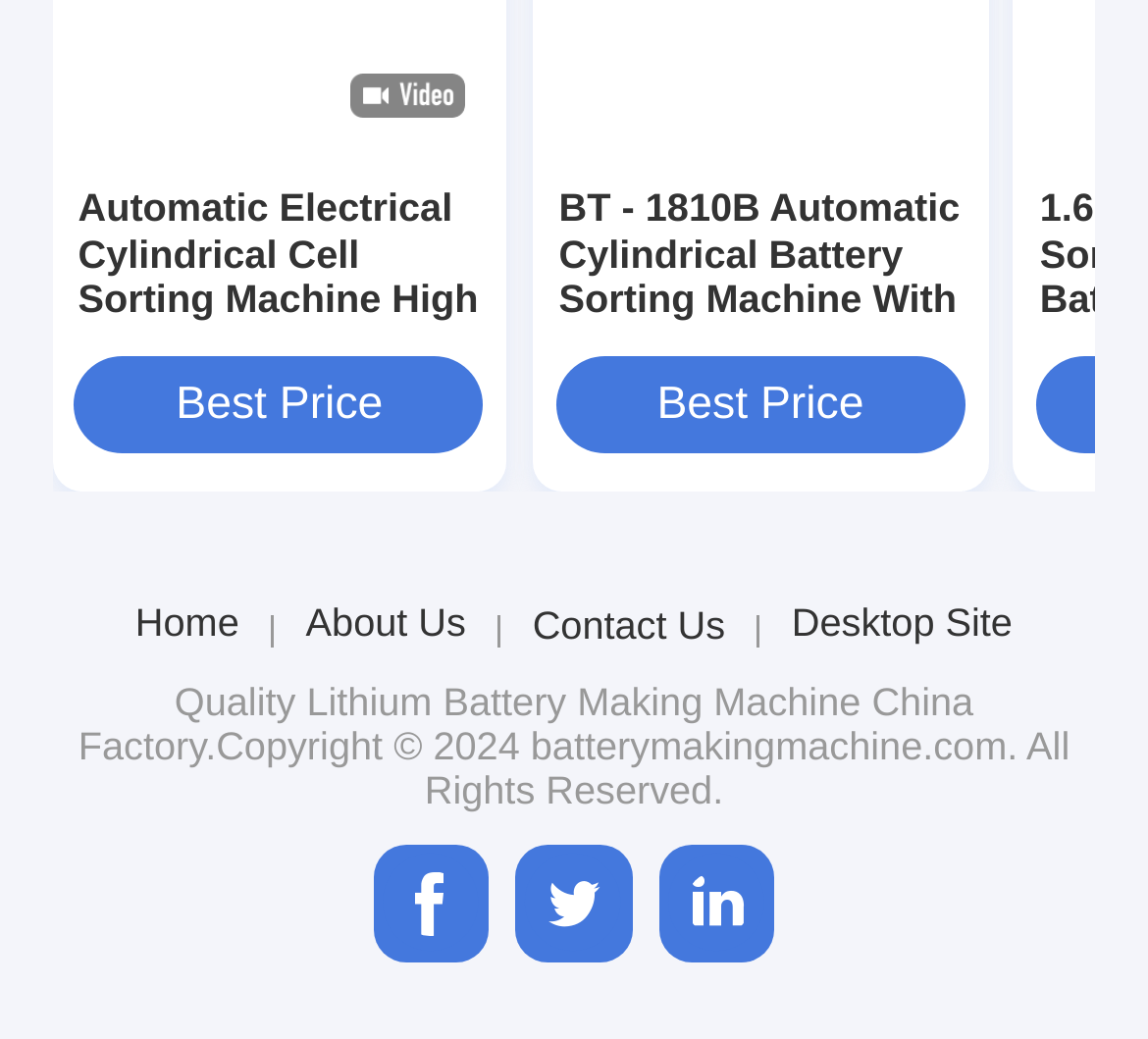How many products have 'Best Price' labels?
Provide a fully detailed and comprehensive answer to the question.

I looked at the page and found two links with 'Best Price' labels, one next to 'Automatic Electrical Cylindrical Cell Sorting Machine' and another next to 'BT - 1810B Automatic Cylindrical Battery Sorting Machine', so there are 2 products with 'Best Price' labels.